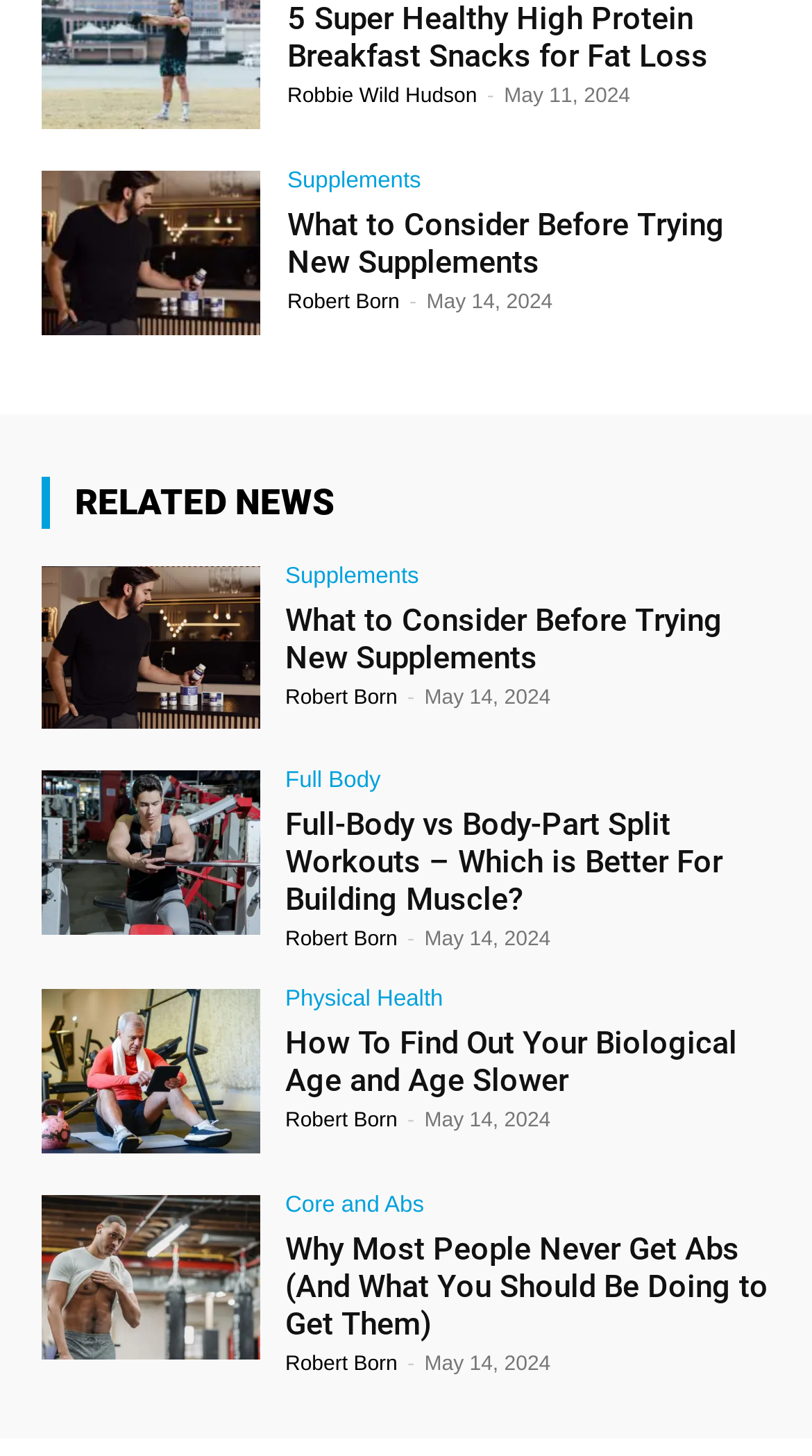Find the bounding box coordinates of the element to click in order to complete this instruction: "View the news 'Full-Body vs Body-Part Split Workouts – Which is Better For Building Muscle?'". The bounding box coordinates must be four float numbers between 0 and 1, denoted as [left, top, right, bottom].

[0.351, 0.554, 0.949, 0.631]